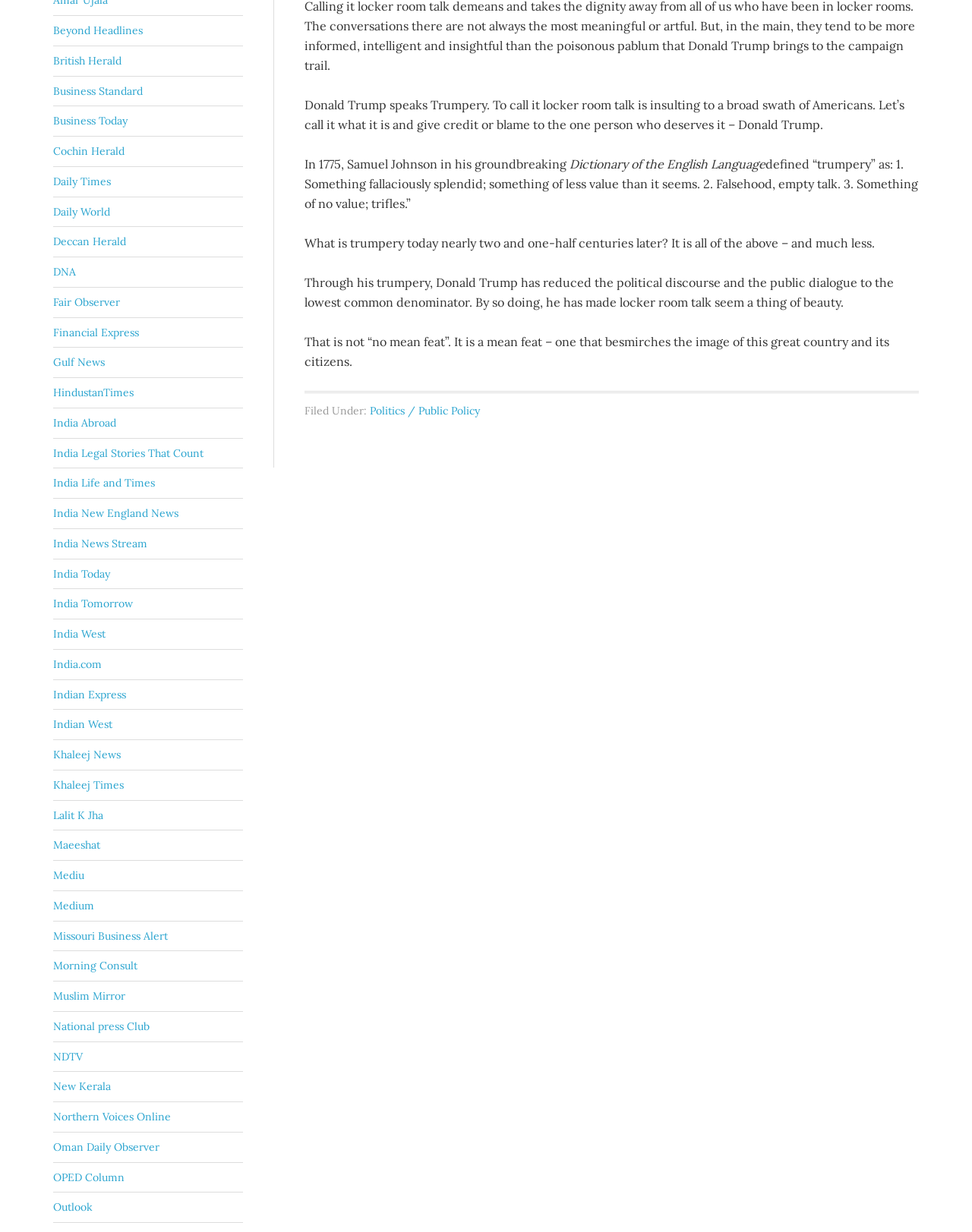Please identify the bounding box coordinates of the area that needs to be clicked to follow this instruction: "Click on Outlook".

[0.055, 0.974, 0.095, 0.985]